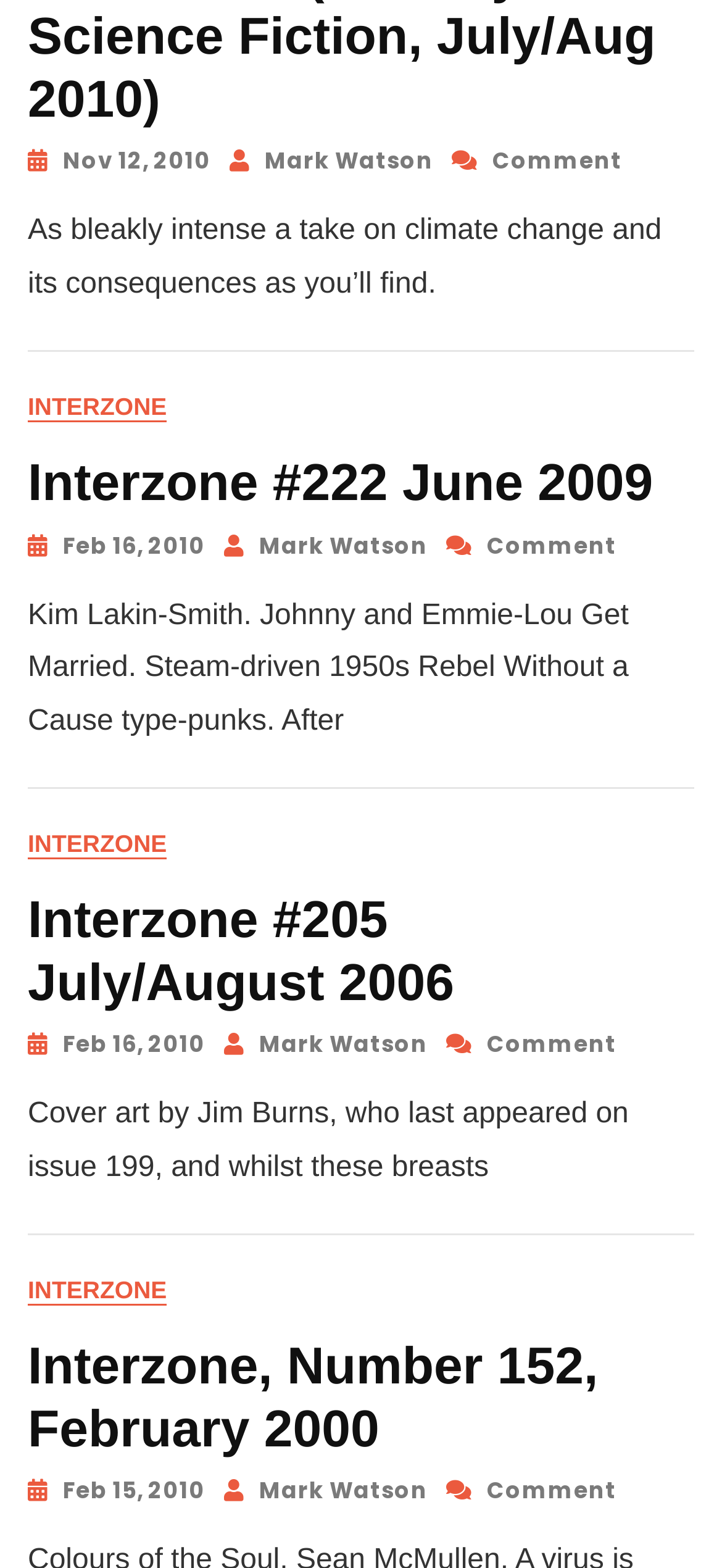Could you please study the image and provide a detailed answer to the question:
Who is the author of the second article?

I looked at the second 'article' element [176] and found a 'link' element [305] with the text 'Mark Watson', which is likely the author of the article.